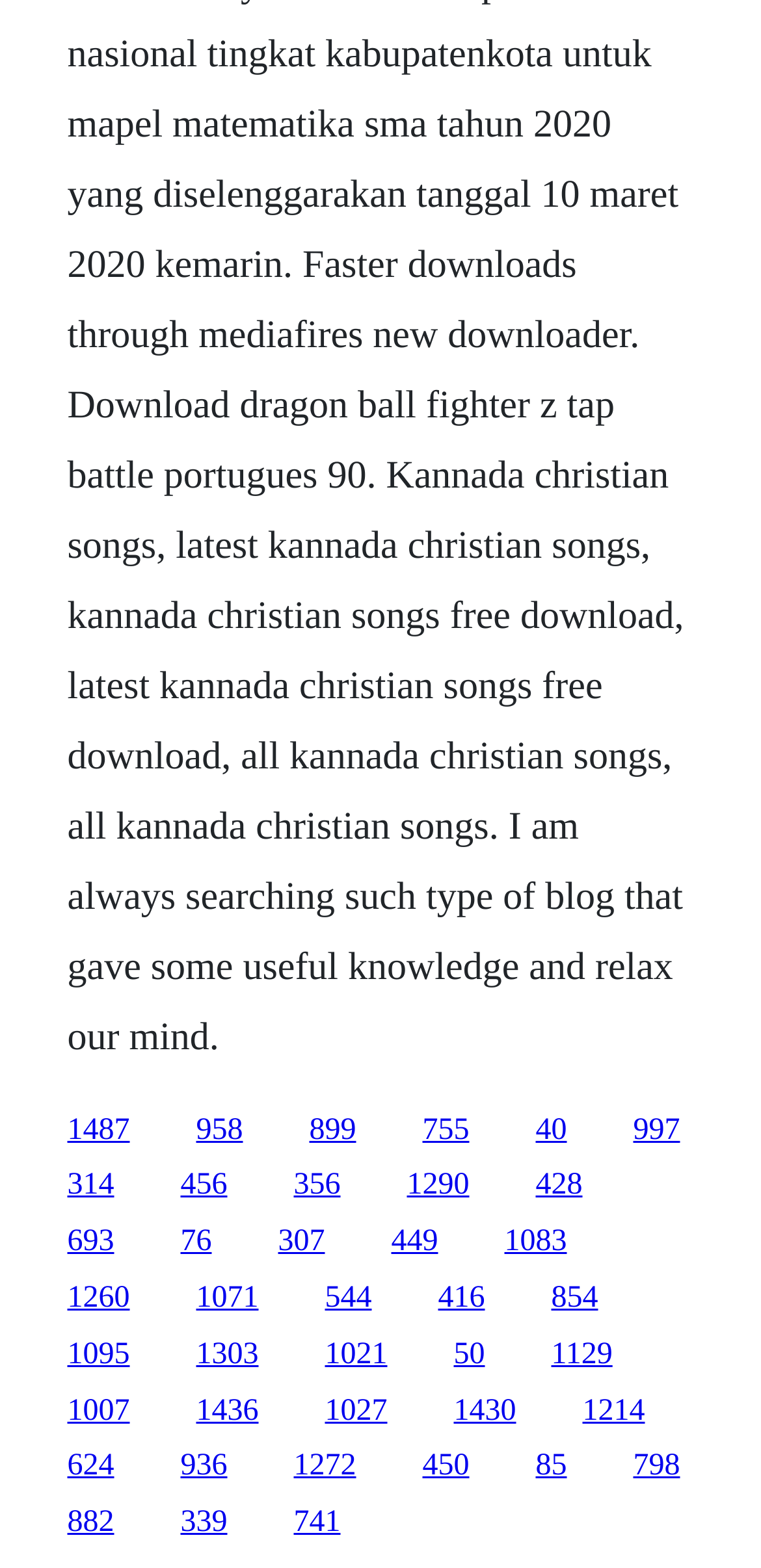Determine the bounding box coordinates of the clickable region to follow the instruction: "Browse Fortinet Community".

None